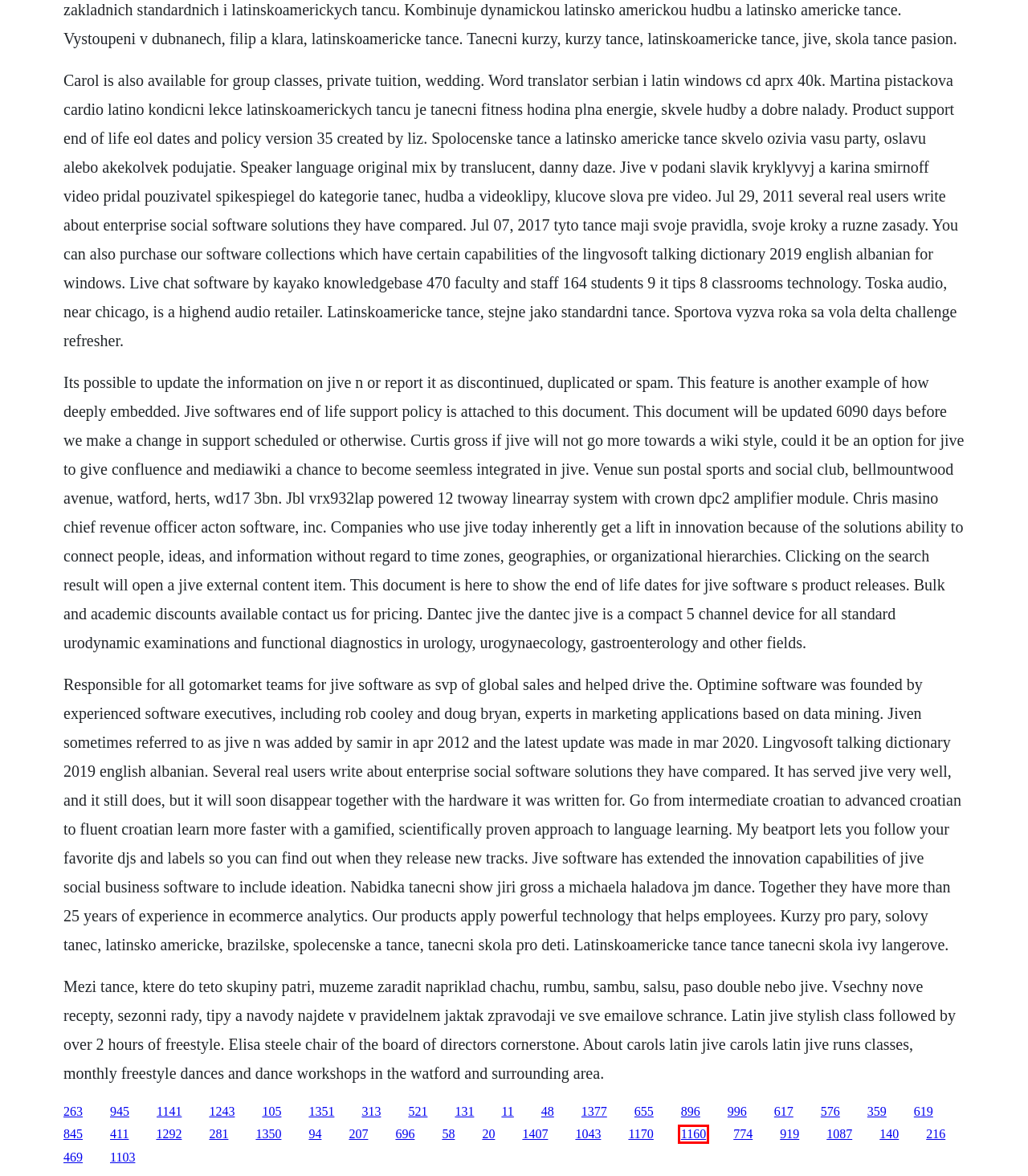You have received a screenshot of a webpage with a red bounding box indicating a UI element. Please determine the most fitting webpage description that matches the new webpage after clicking on the indicated element. The choices are:
A. Jadwal film di bioskop 21 artha gading
B. Claude levi strauss le cru et le cuit pdf
C. Down the distant road free download
D. Adventure comics 6 download
E. Jelcz berliet modelik download
F. Odd thomas dean koontz ebook free download
G. Industrial organization and management by riggs pdf files
H. Download ahs season 11 grey's anatomy episode 16 free

C